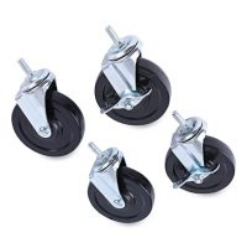Answer briefly with one word or phrase:
What is the purpose of these casters?

adding mobility